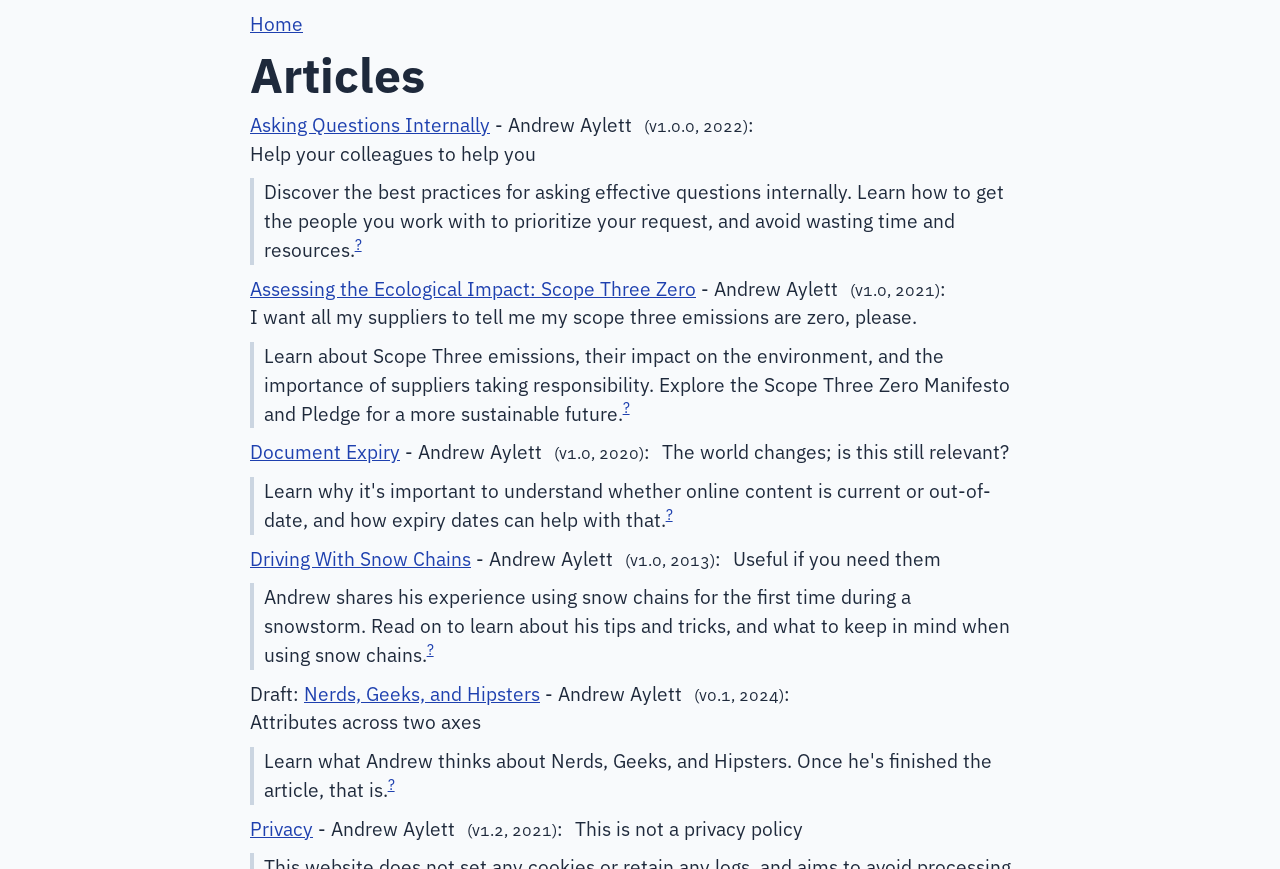Look at the image and give a detailed response to the following question: What is the topic of the article 'Nerds, Geeks, and Hipsters'?

The topic of the article 'Nerds, Geeks, and Hipsters' is attributes across two axes, which is indicated by the text 'Attributes across two axes' in the article description.